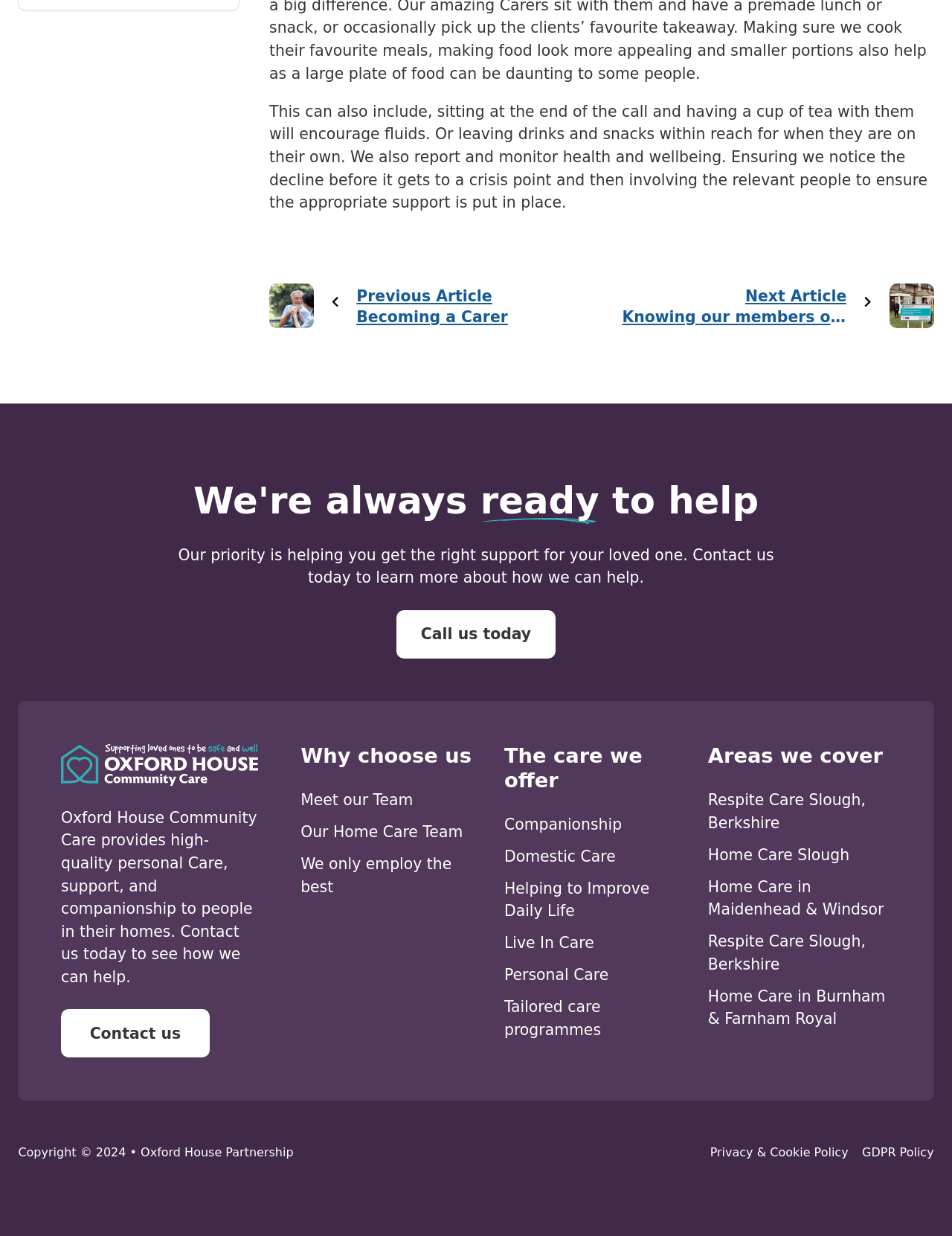Highlight the bounding box coordinates of the element you need to click to perform the following instruction: "Click on 'Respite Care Slough, Berkshire'."

[0.744, 0.64, 0.909, 0.673]